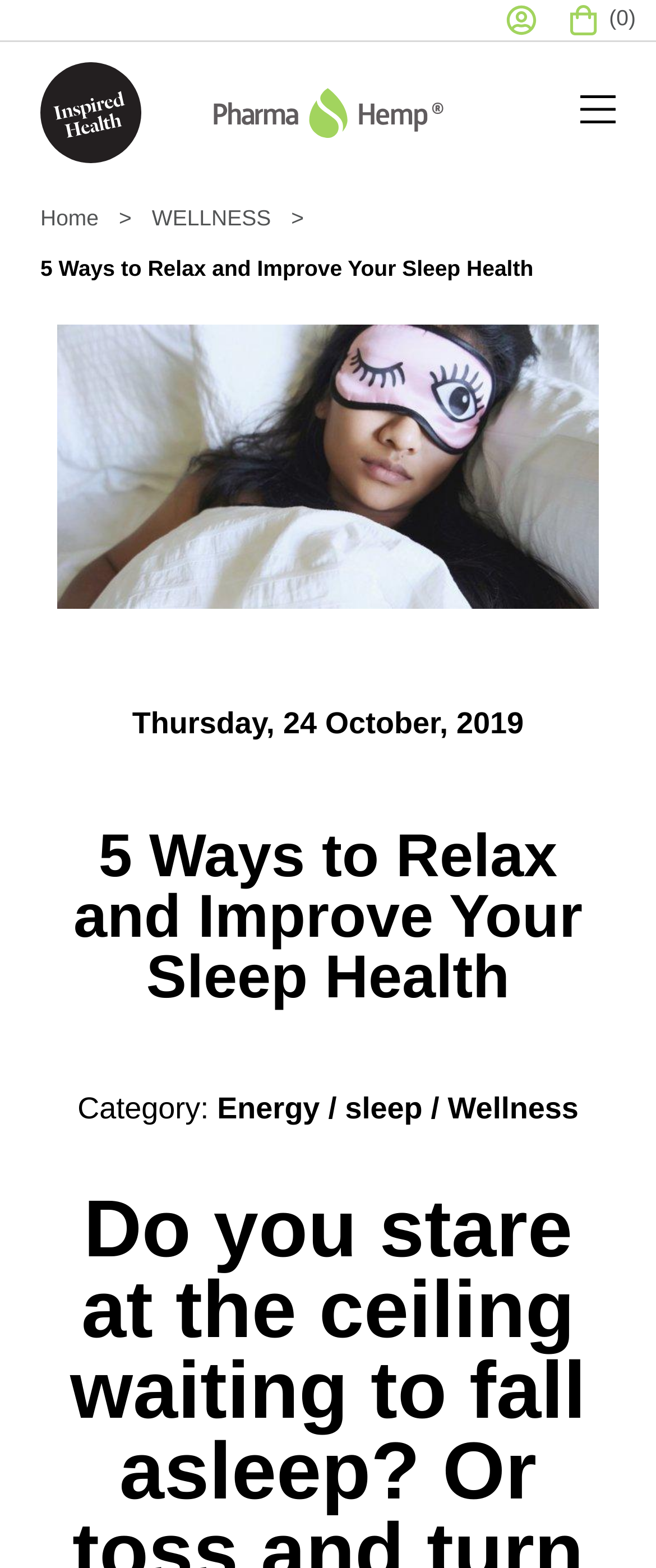Identify the bounding box coordinates of the section to be clicked to complete the task described by the following instruction: "view Energy category". The coordinates should be four float numbers between 0 and 1, formatted as [left, top, right, bottom].

[0.331, 0.696, 0.488, 0.718]